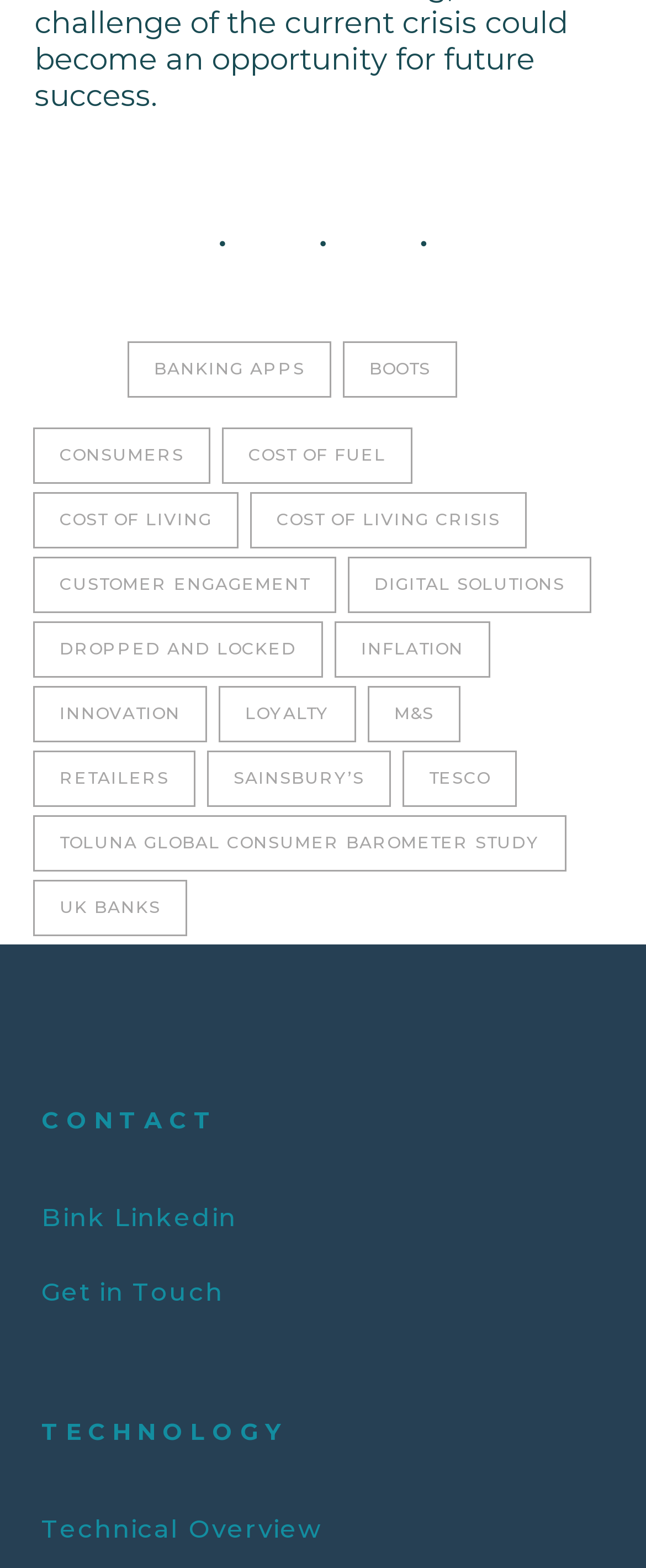Identify the bounding box coordinates for the element you need to click to achieve the following task: "Click on BANKING APPS". Provide the bounding box coordinates as four float numbers between 0 and 1, in the form [left, top, right, bottom].

[0.197, 0.218, 0.513, 0.254]